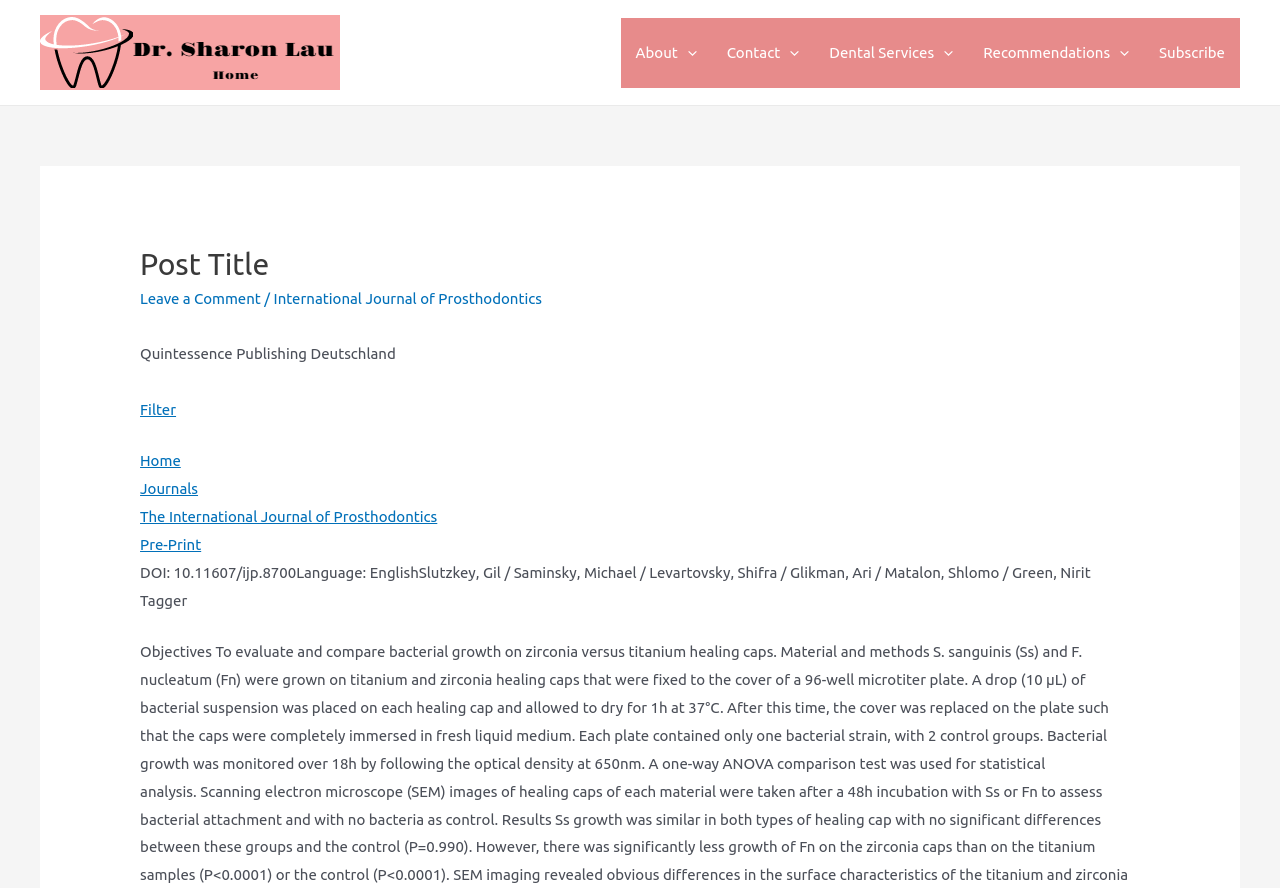Could you determine the bounding box coordinates of the clickable element to complete the instruction: "Click on the 'About' link"? Provide the coordinates as four float numbers between 0 and 1, i.e., [left, top, right, bottom].

[0.485, 0.02, 0.556, 0.099]